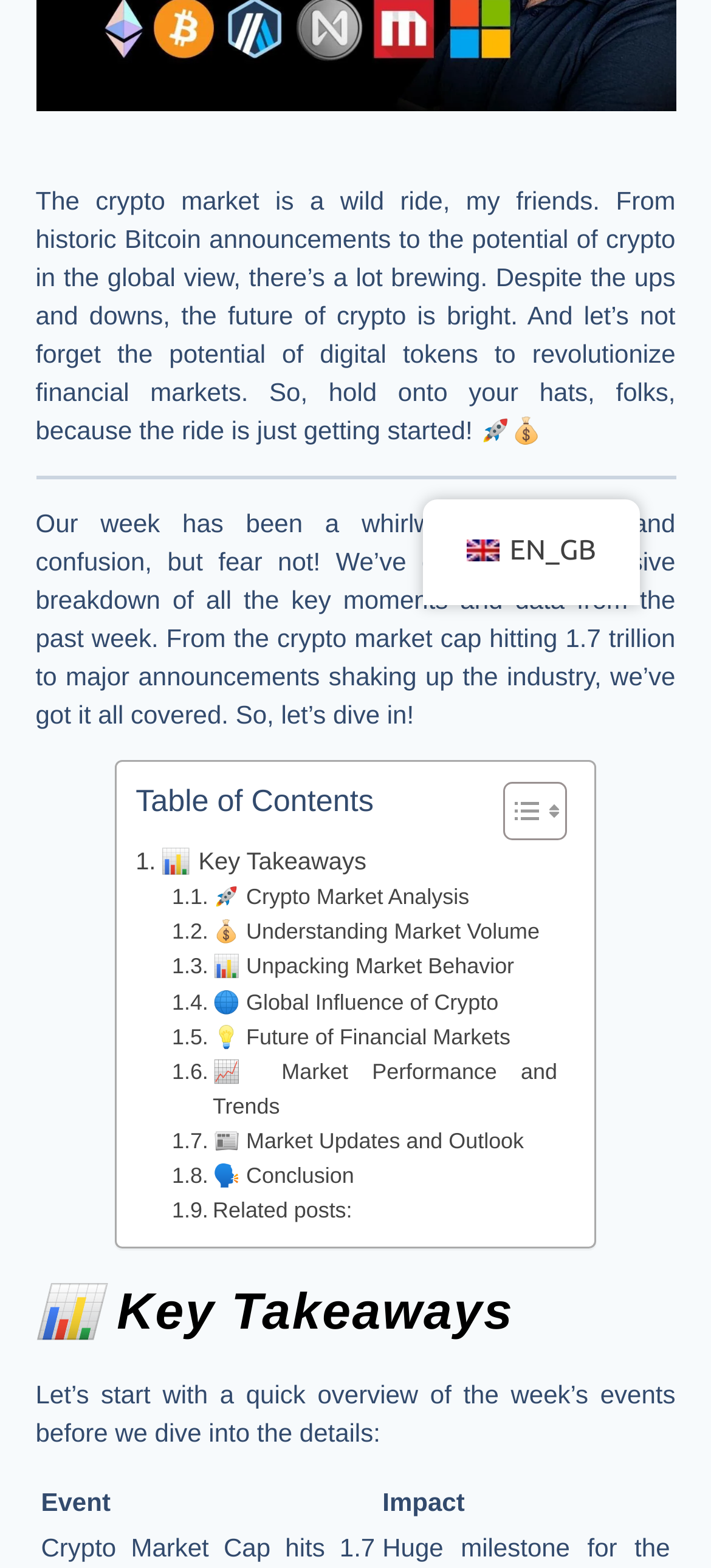Give the bounding box coordinates for the element described by: "Toggle".

[0.668, 0.497, 0.784, 0.537]